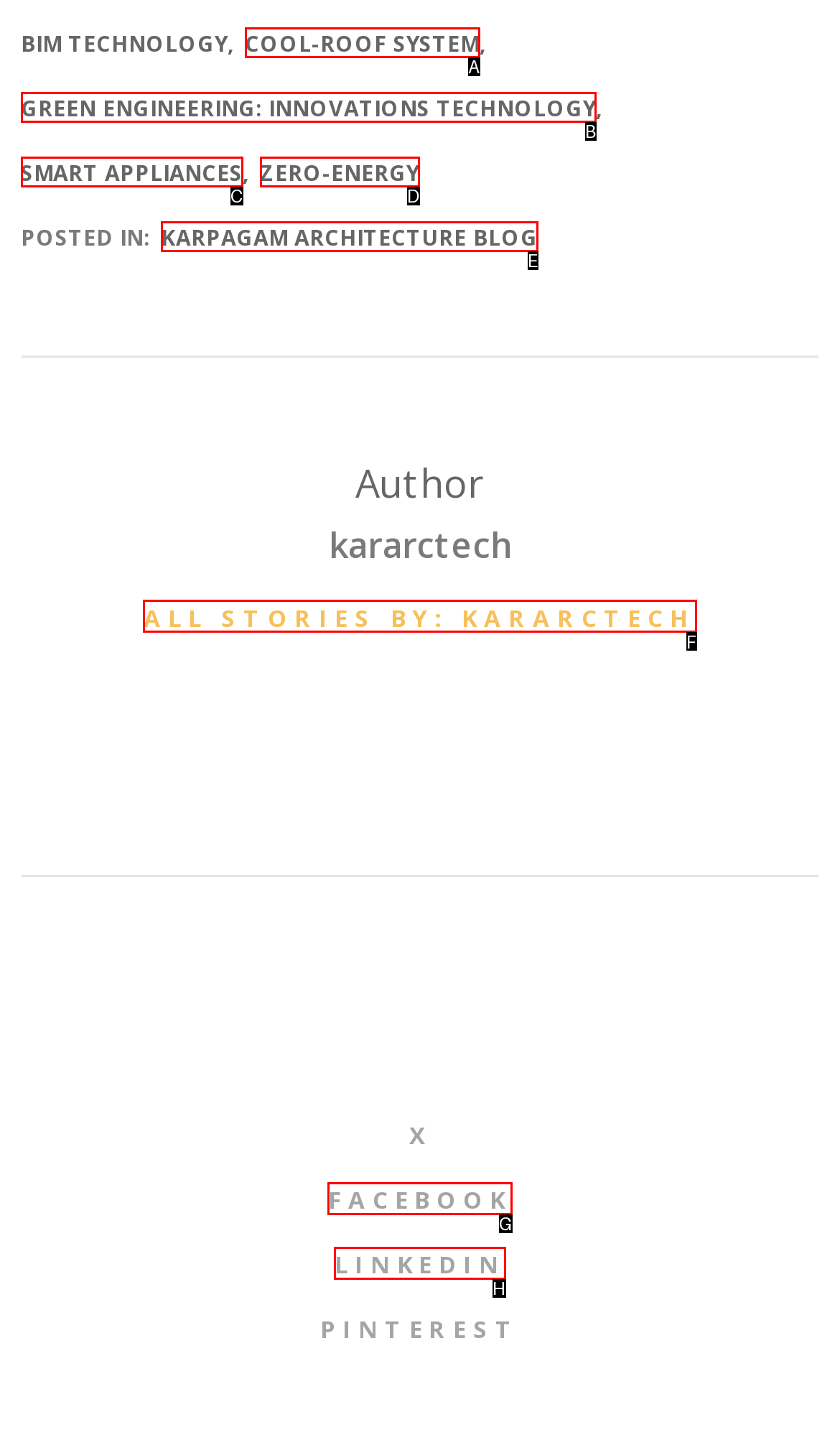Given the description: Karpagam Architecture Blog, choose the HTML element that matches it. Indicate your answer with the letter of the option.

E